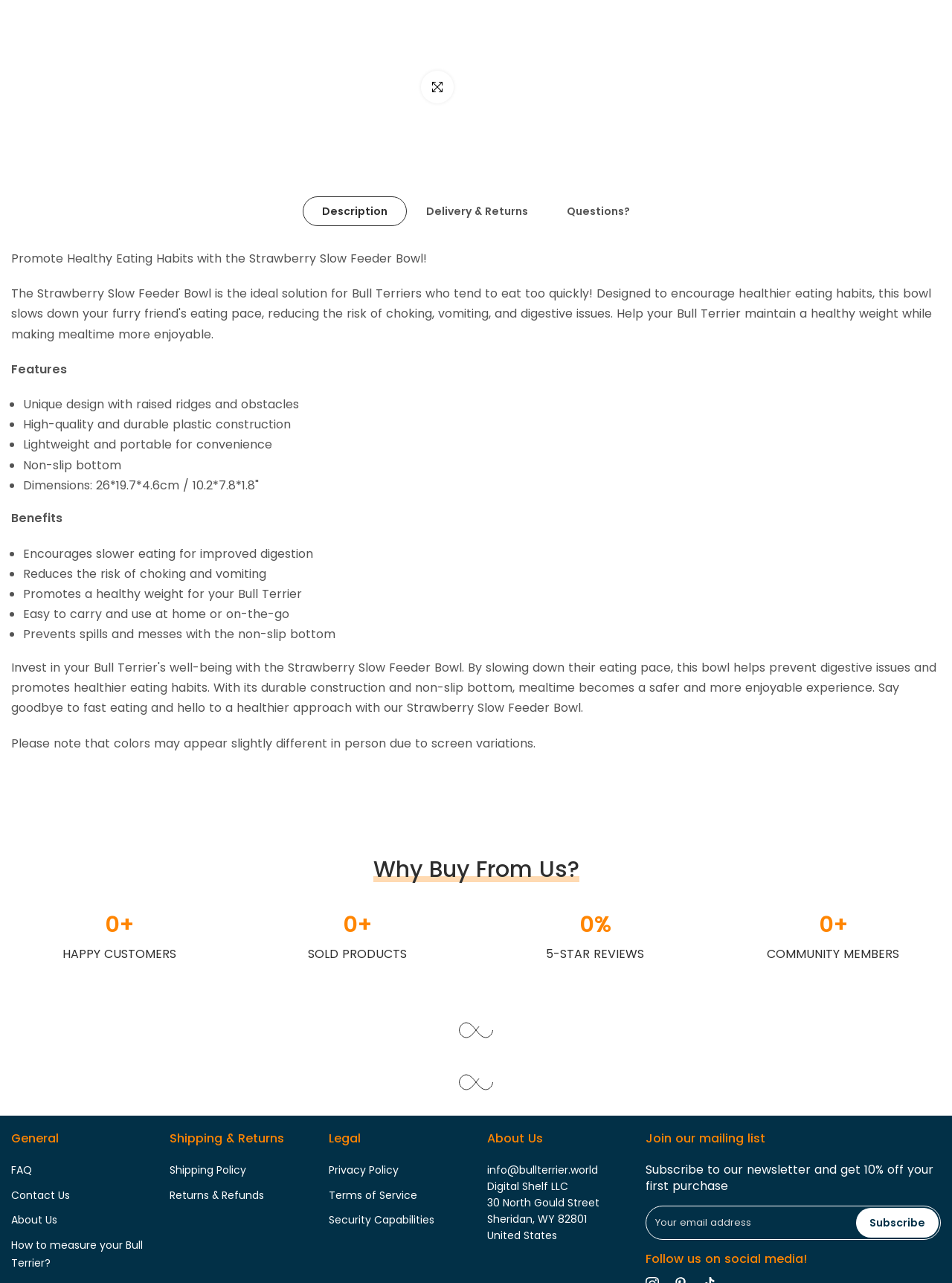Locate and provide the bounding box coordinates for the HTML element that matches this description: "Questions?".

[0.575, 0.153, 0.682, 0.176]